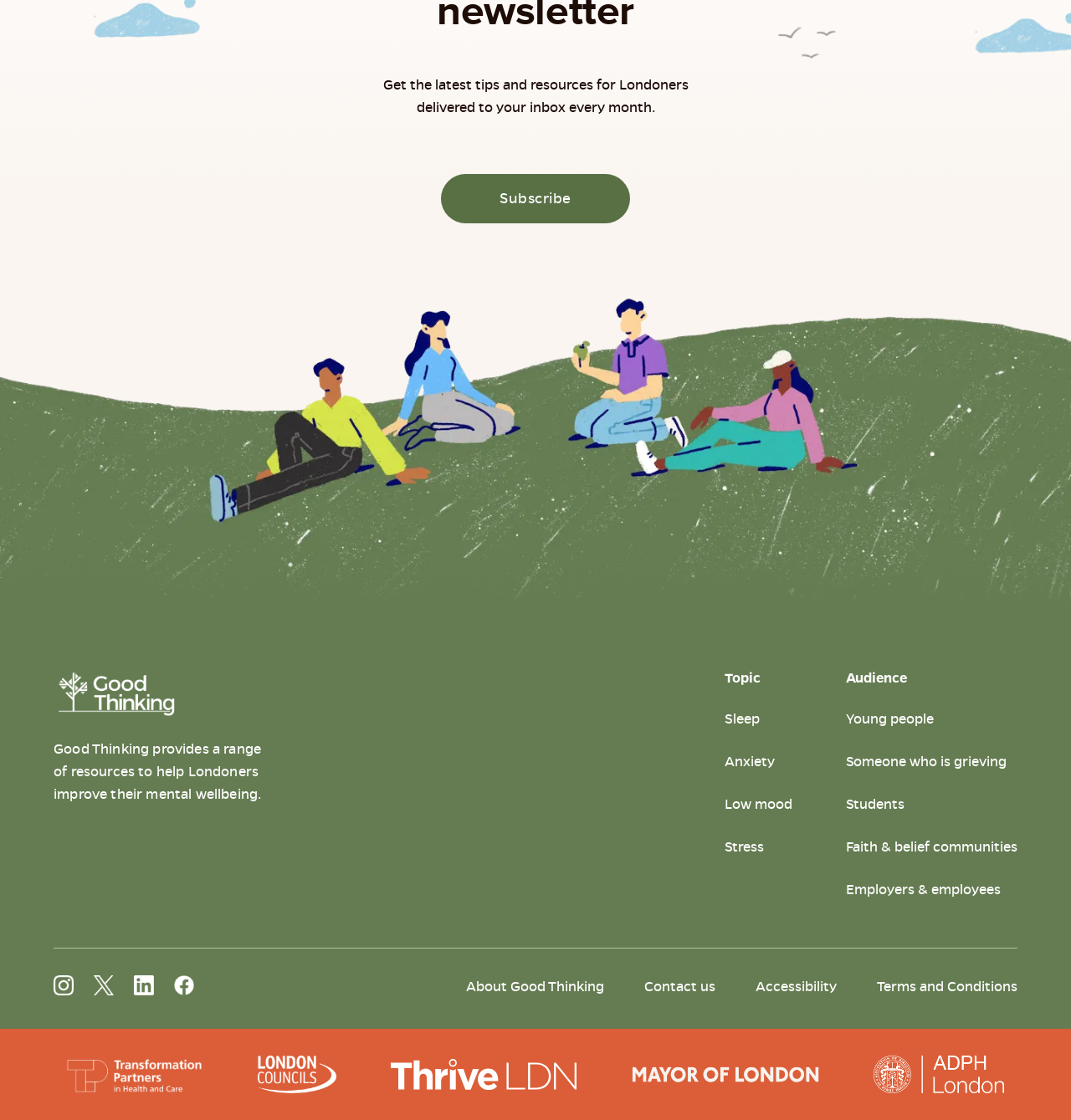Calculate the bounding box coordinates for the UI element based on the following description: "Contact us". Ensure the coordinates are four float numbers between 0 and 1, i.e., [left, top, right, bottom].

[0.602, 0.873, 0.668, 0.889]